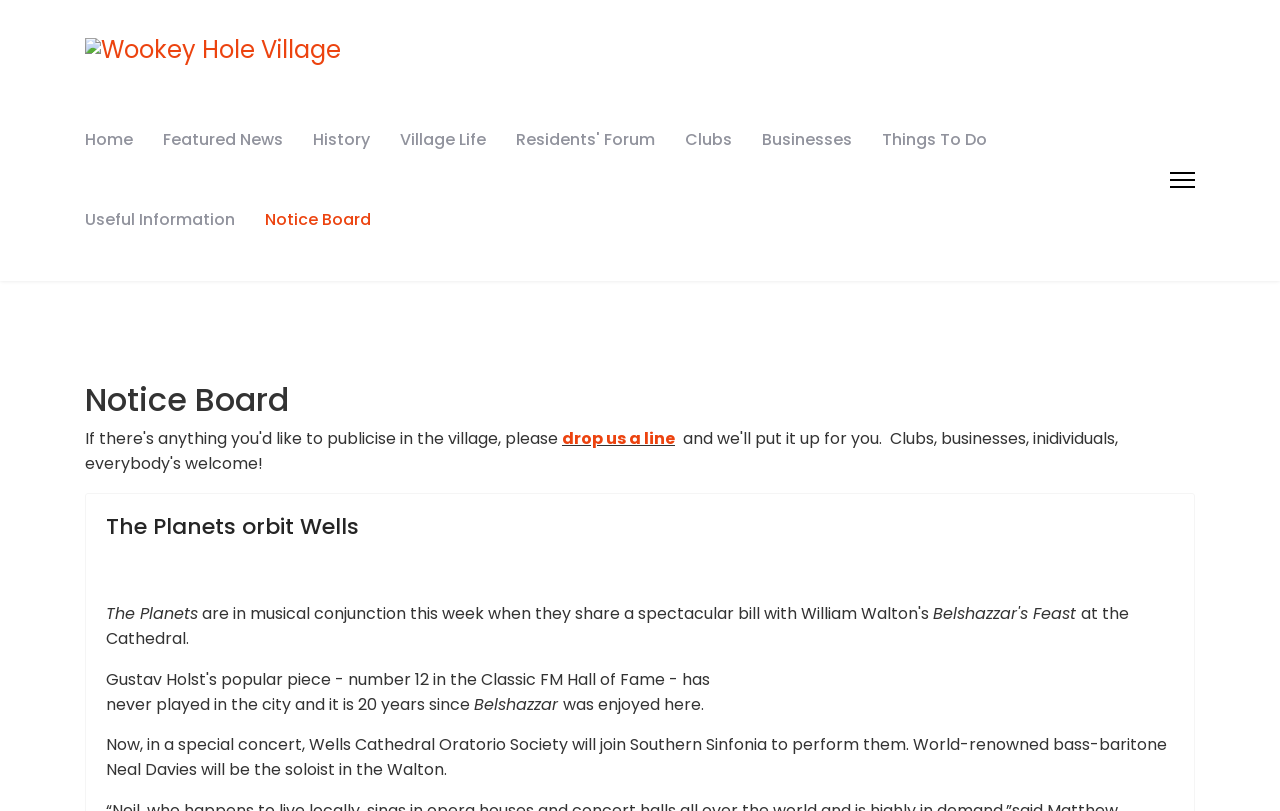What is the name of the village?
Please provide a single word or phrase as your answer based on the image.

Wookey Hole Village